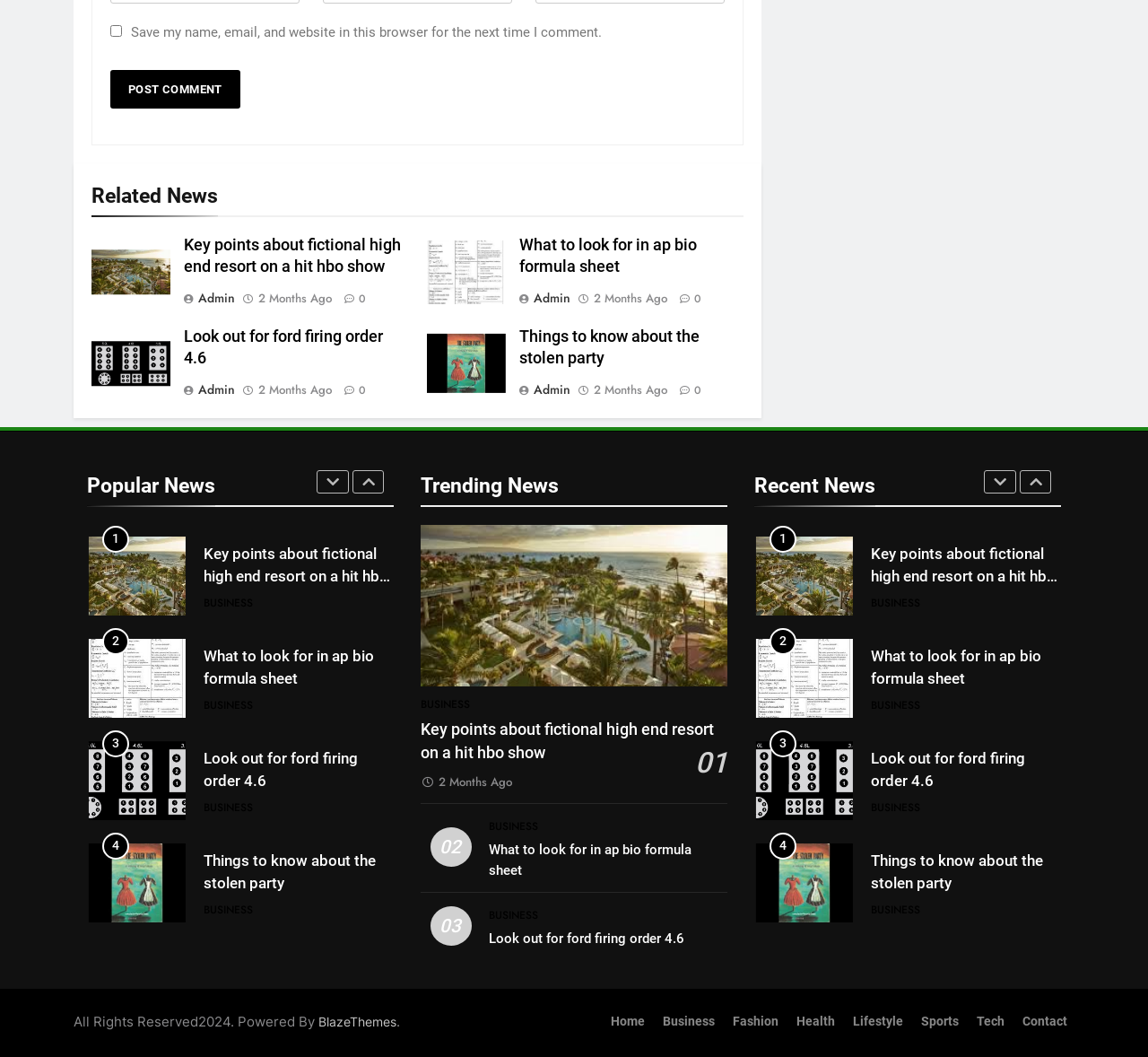Identify the bounding box of the HTML element described here: "Look out for france ppl". Provide the coordinates as four float numbers between 0 and 1: [left, top, right, bottom].

[0.177, 0.237, 0.313, 0.253]